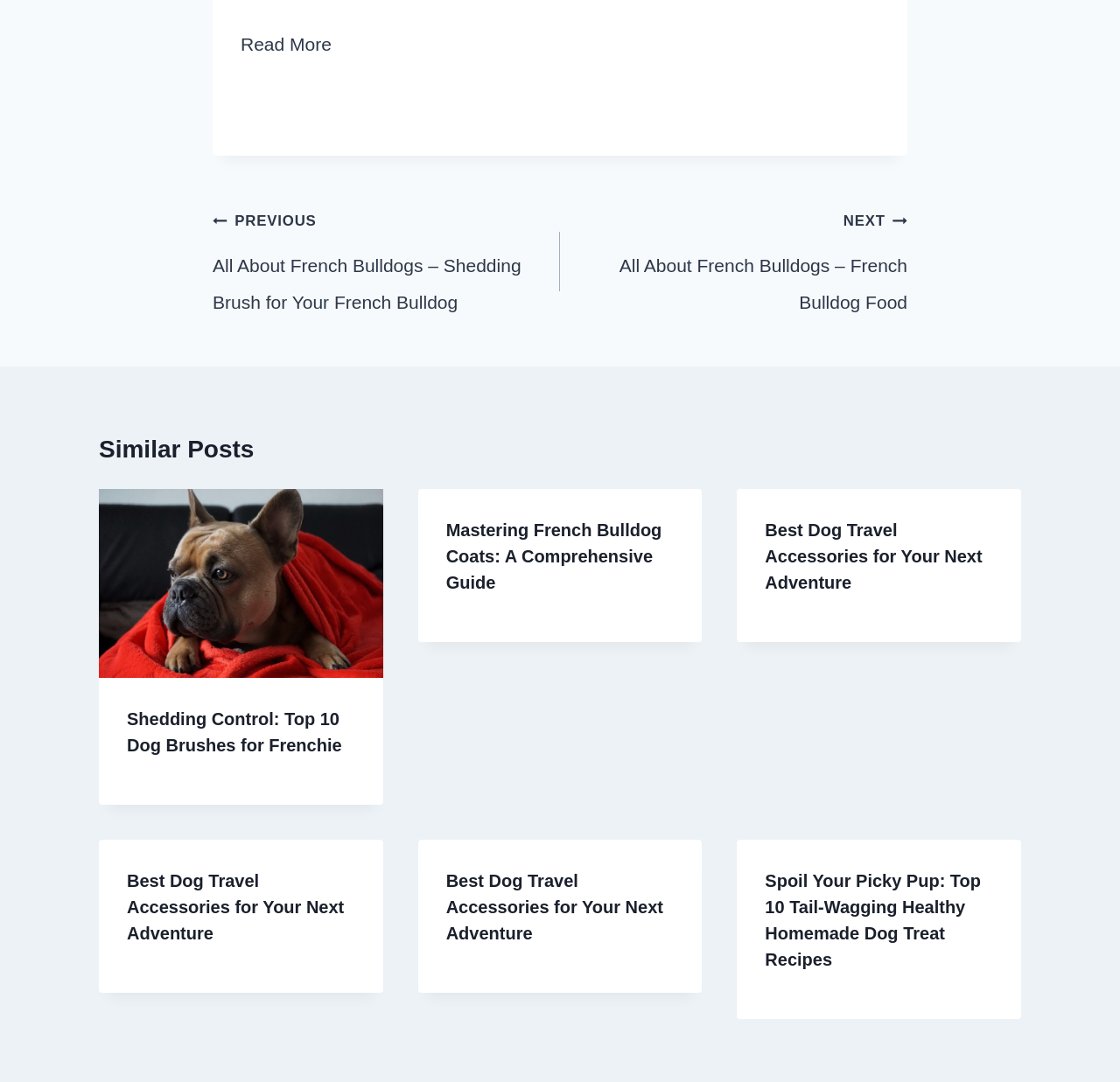Identify the bounding box coordinates of the part that should be clicked to carry out this instruction: "View the article 'Mastering French Bulldog Coats: A Comprehensive Guide'".

[0.373, 0.452, 0.627, 0.593]